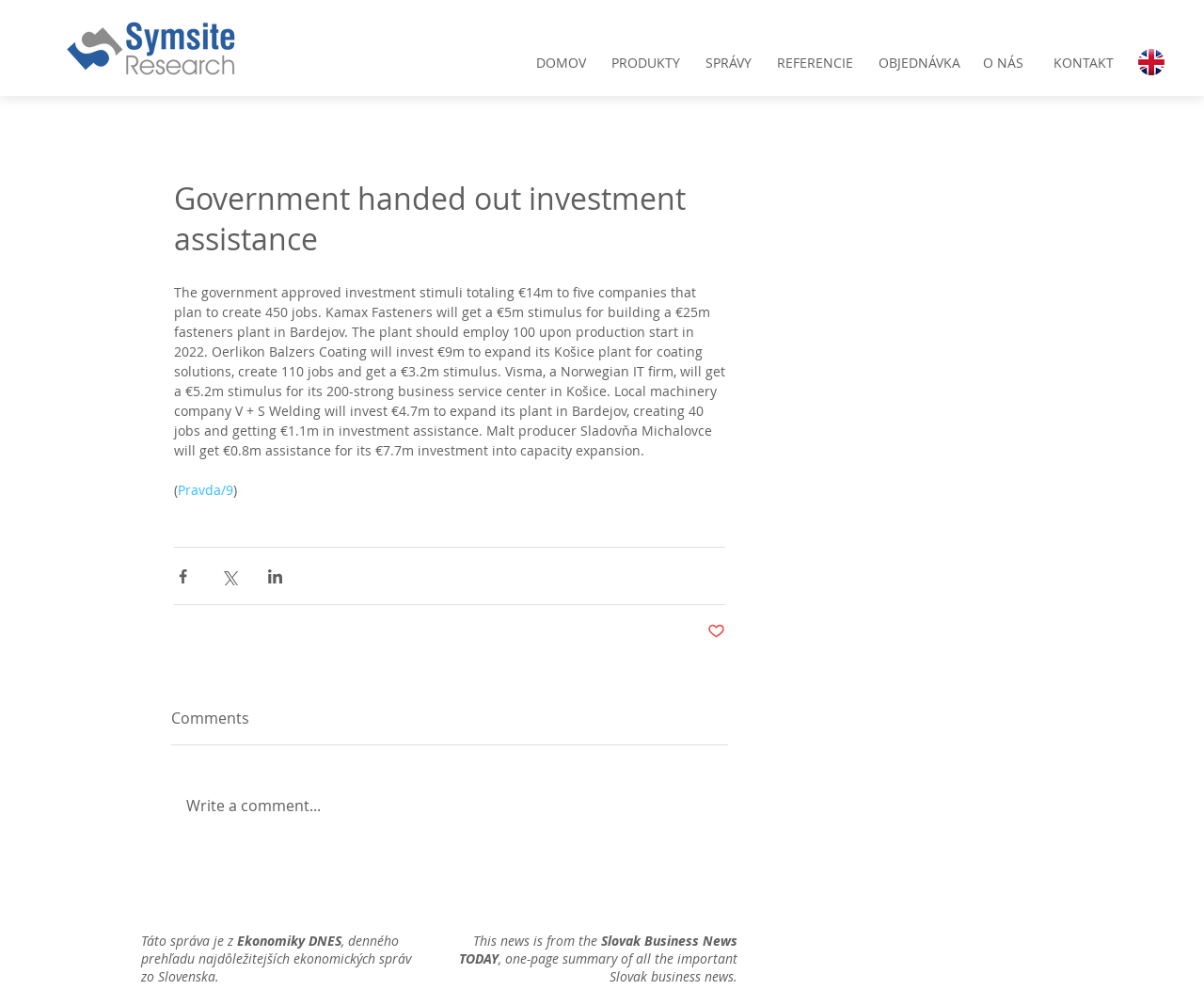Locate the bounding box coordinates of the area that needs to be clicked to fulfill the following instruction: "Share the article via Facebook". The coordinates should be in the format of four float numbers between 0 and 1, namely [left, top, right, bottom].

[0.145, 0.573, 0.159, 0.591]